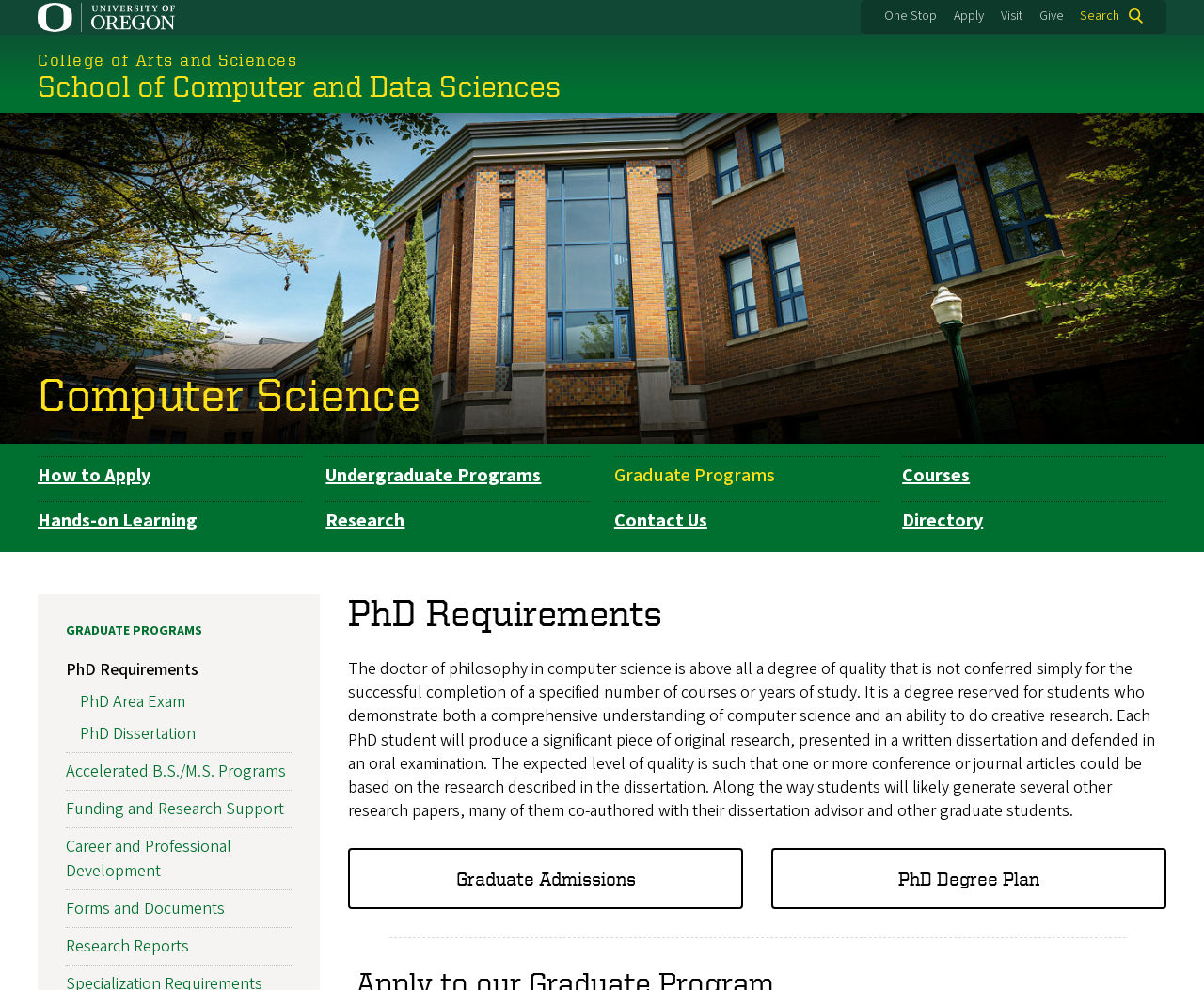Specify the bounding box coordinates of the region I need to click to perform the following instruction: "Learn about PhD Requirements". The coordinates must be four float numbers in the range of 0 to 1, i.e., [left, top, right, bottom].

[0.289, 0.601, 0.969, 0.639]